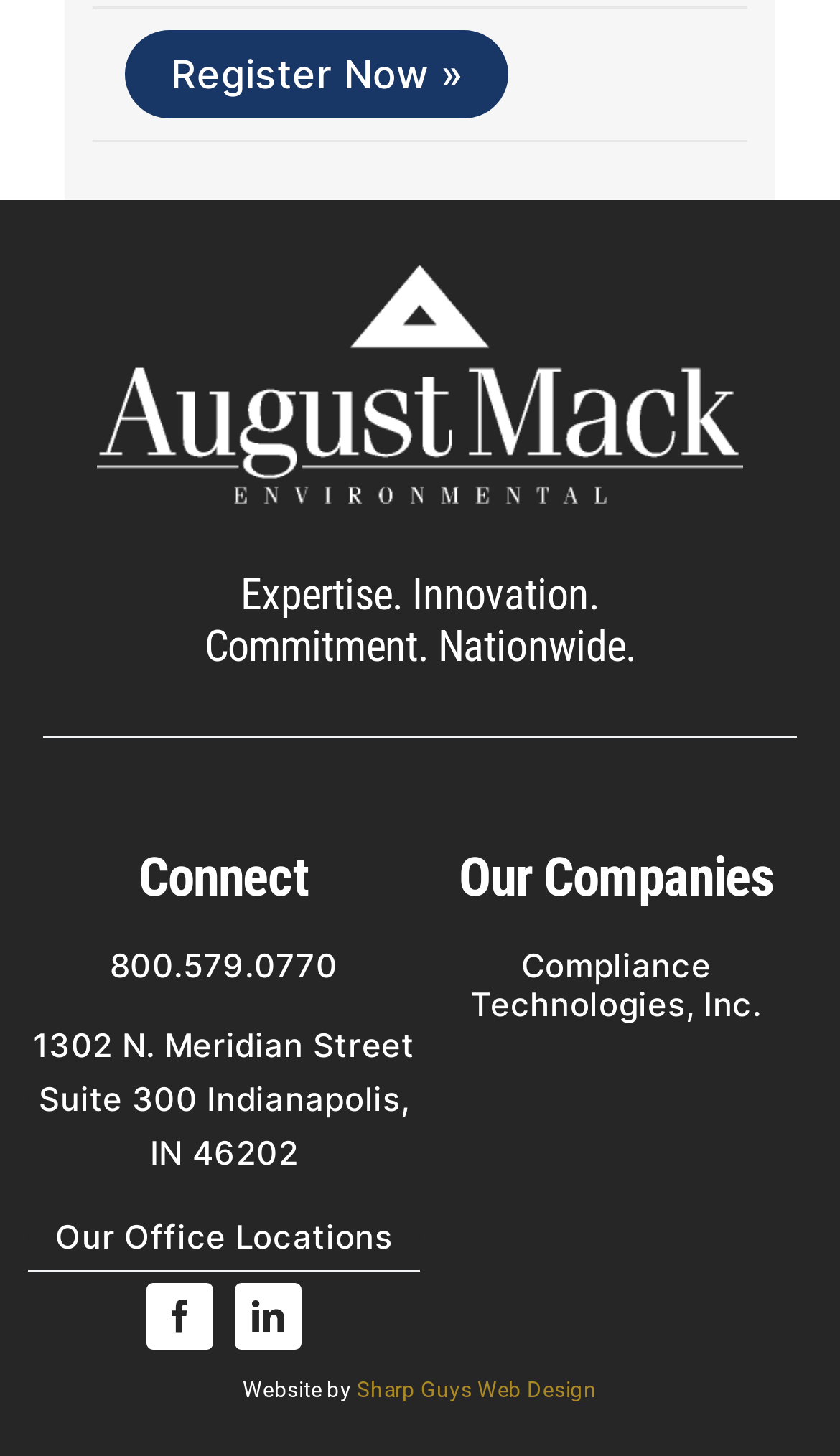Use the details in the image to answer the question thoroughly: 
What is the name of the company's office location?

The company's office location is in 'Indianapolis, IN 46202' which is mentioned in the link element with bounding box coordinates [0.033, 0.701, 0.5, 0.811].